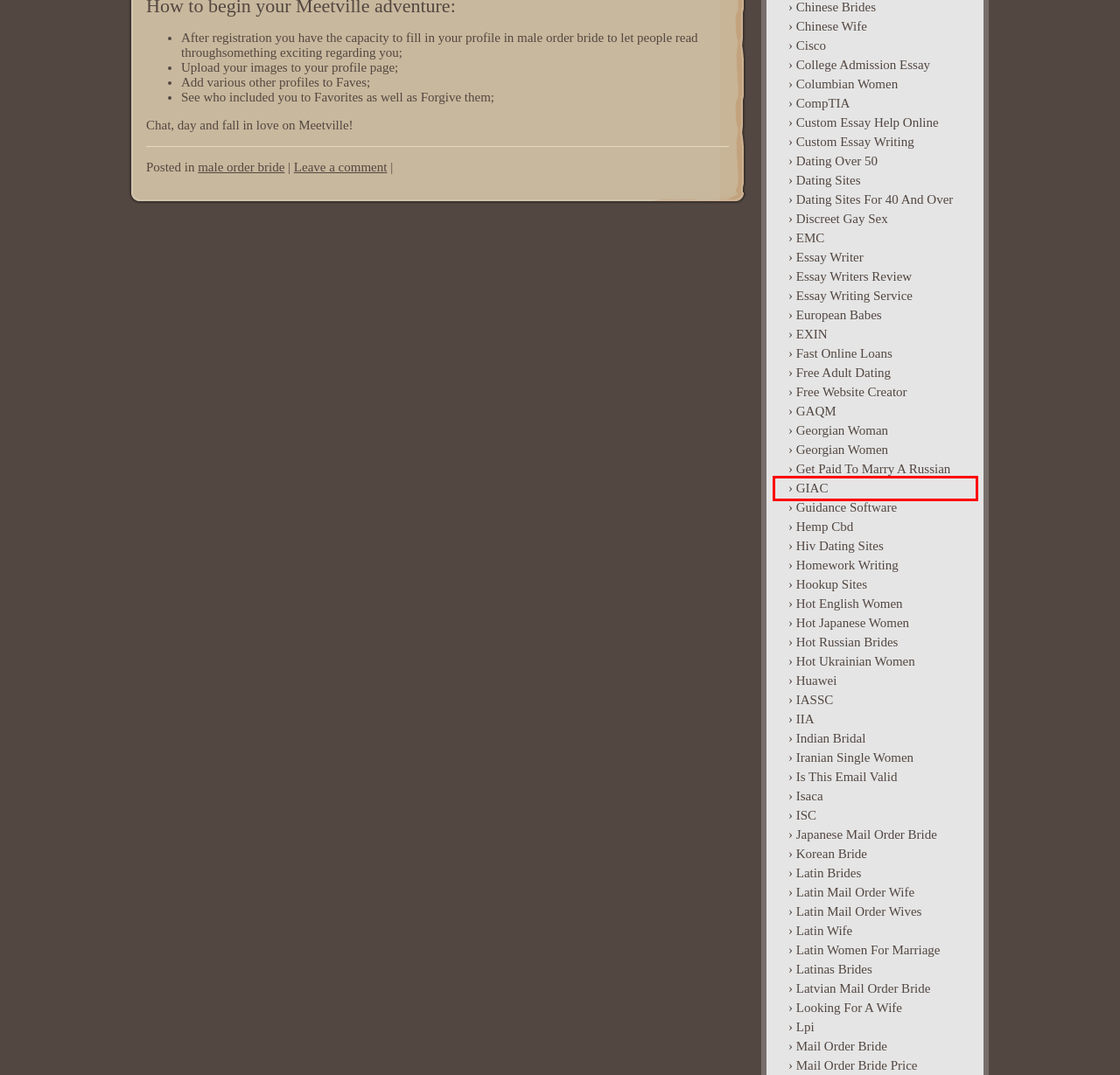A screenshot of a webpage is given, featuring a red bounding box around a UI element. Please choose the webpage description that best aligns with the new webpage after clicking the element in the bounding box. These are the descriptions:
A. India Buddhism »» EXIN
B. India Buddhism »» IIA
C. India Buddhism »» hot english women
D. India Buddhism »» hiv dating sites
E. India Buddhism »» free adult dating
F. India Buddhism »» iranian single women
G. India Buddhism »» GIAC
H. India Buddhism »» hot ukrainian women

G